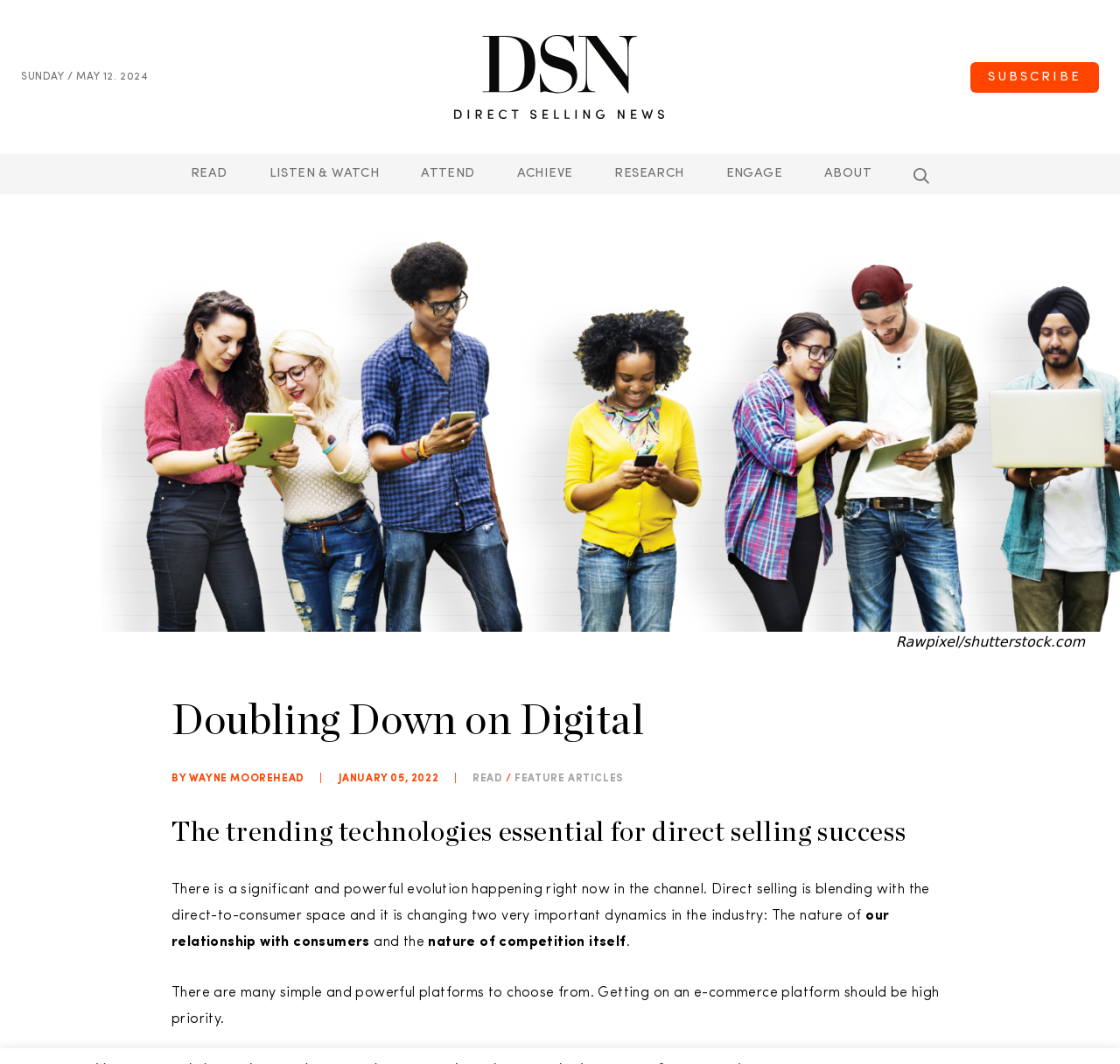Answer this question using a single word or a brief phrase:
What is the date of the article?

JANUARY 05, 2022